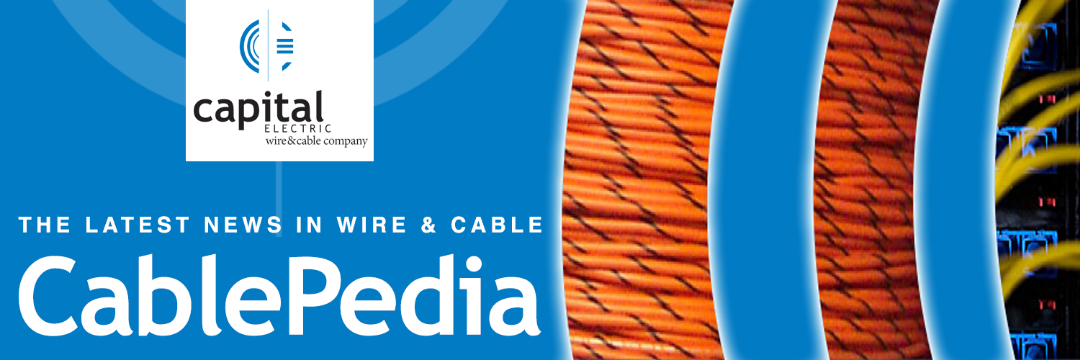Give a detailed account of the visual elements in the image.

The image showcases a visually striking header for "CablePedia," a platform designed to keep readers updated on the latest developments in wire and cable technology. The design features the "Capital Electric" logo prominently at the top, reinforcing brand recognition for the wire and cable company. Below the logo, the vibrant background consists of orange coiled wire, symbolizing the core focus of the publication. The title "CablePedia" is prominently displayed in bold white letters, emphasizing its role as a comprehensive resource in the field of cable technology. The overall blue and orange color scheme not only grabs attention but also conveys an energy associated with innovation and industry advancement.